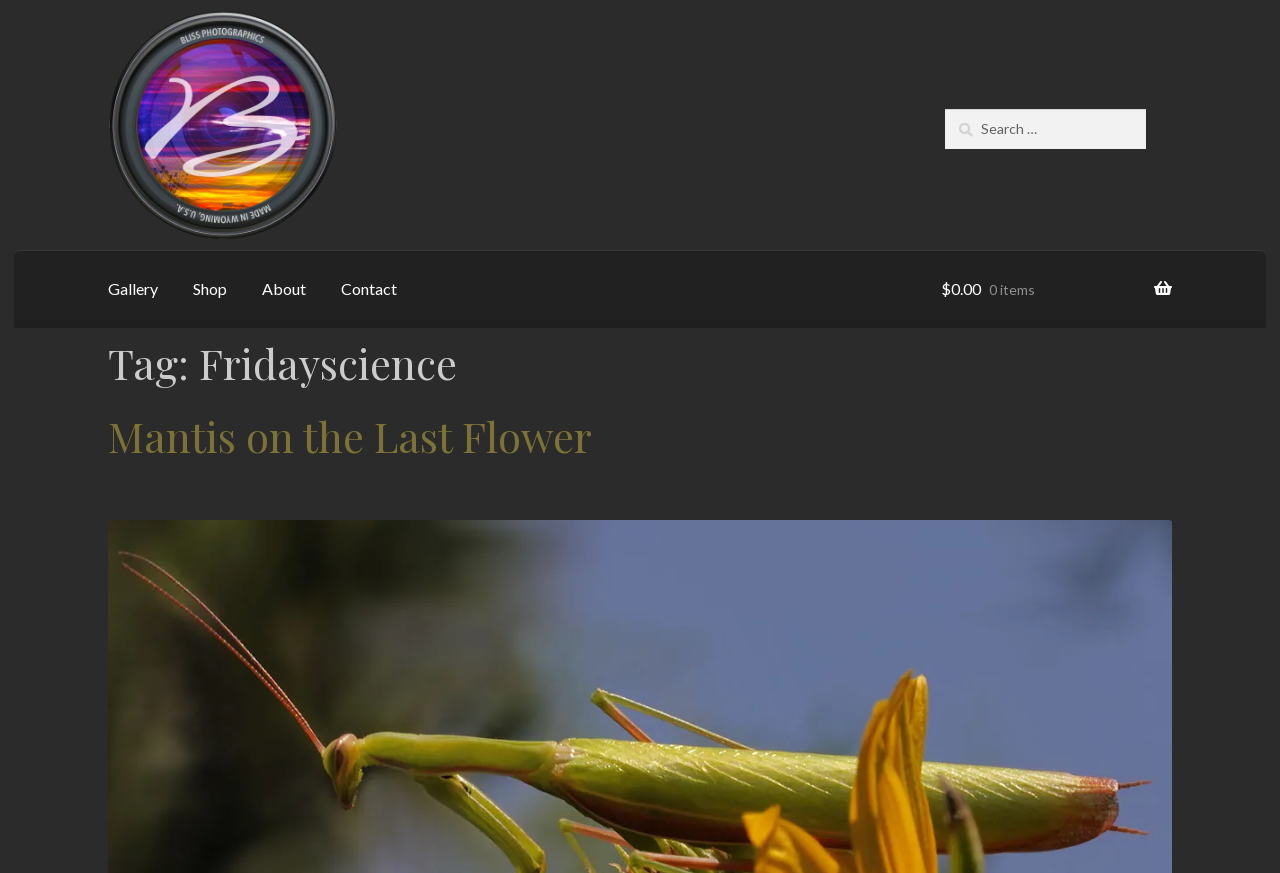Please identify the bounding box coordinates of the element I need to click to follow this instruction: "Click on the 'Home' link".

None